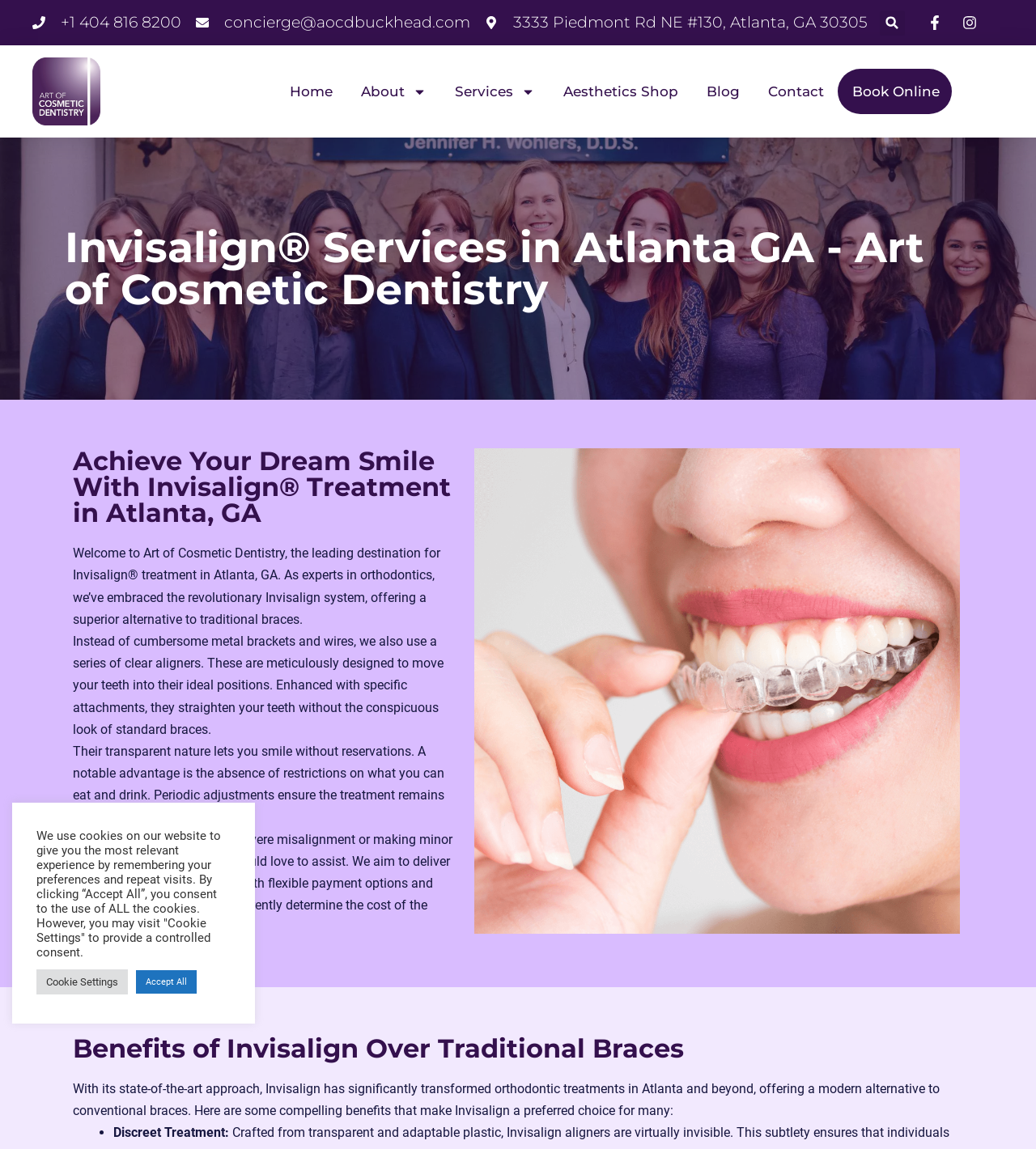What is the address of the dentist's office?
Analyze the screenshot and provide a detailed answer to the question.

I found the address by looking at the top section of the webpage, where the contact information is usually displayed. The address is a link with the text '3333 Piedmont Rd NE #130, Atlanta, GA 30305'.